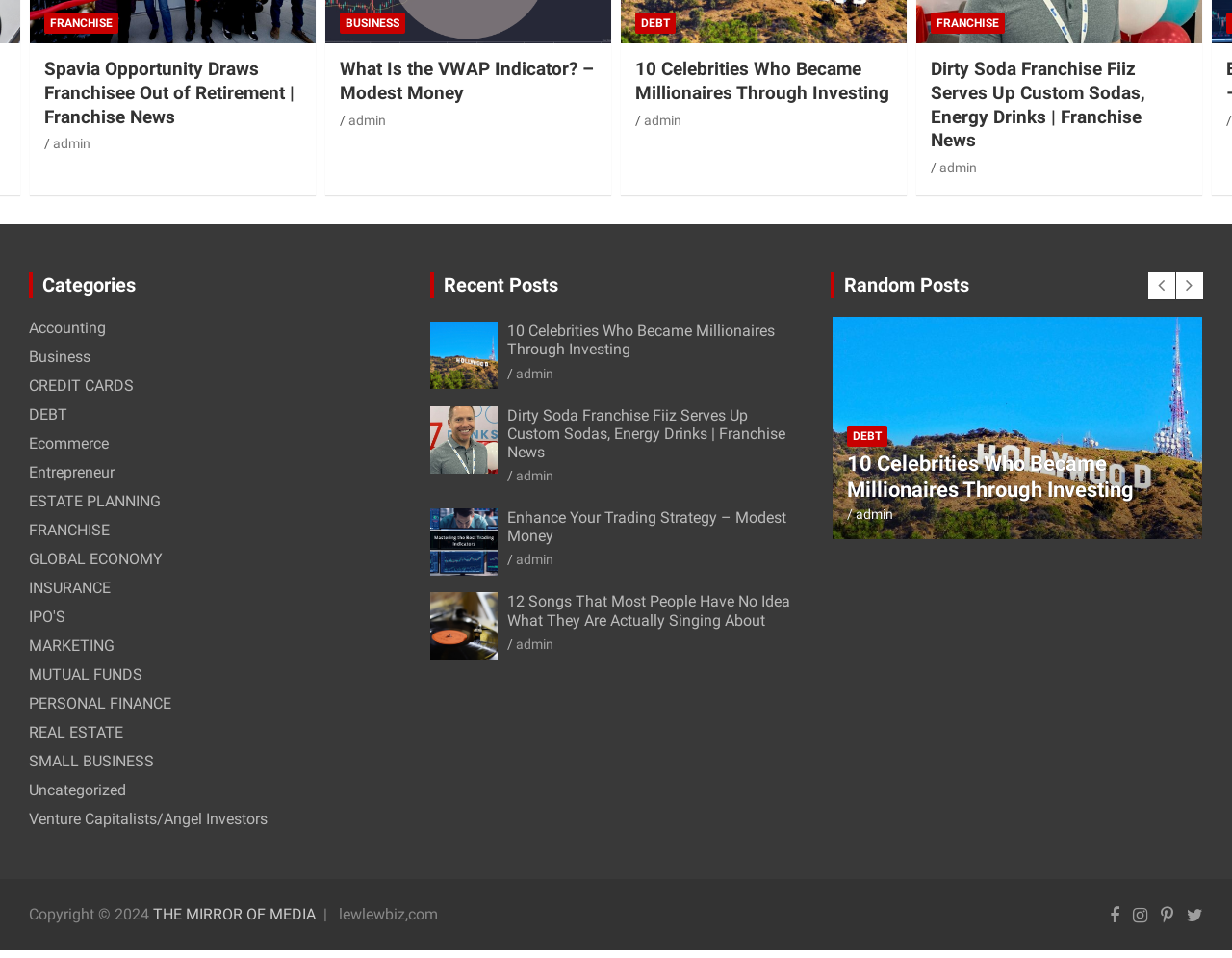Indicate the bounding box coordinates of the element that needs to be clicked to satisfy the following instruction: "View the '10 Celebrities Who Became Millionaires Through Investing' article". The coordinates should be four float numbers between 0 and 1, i.e., [left, top, right, bottom].

[0.276, 0.061, 0.482, 0.109]